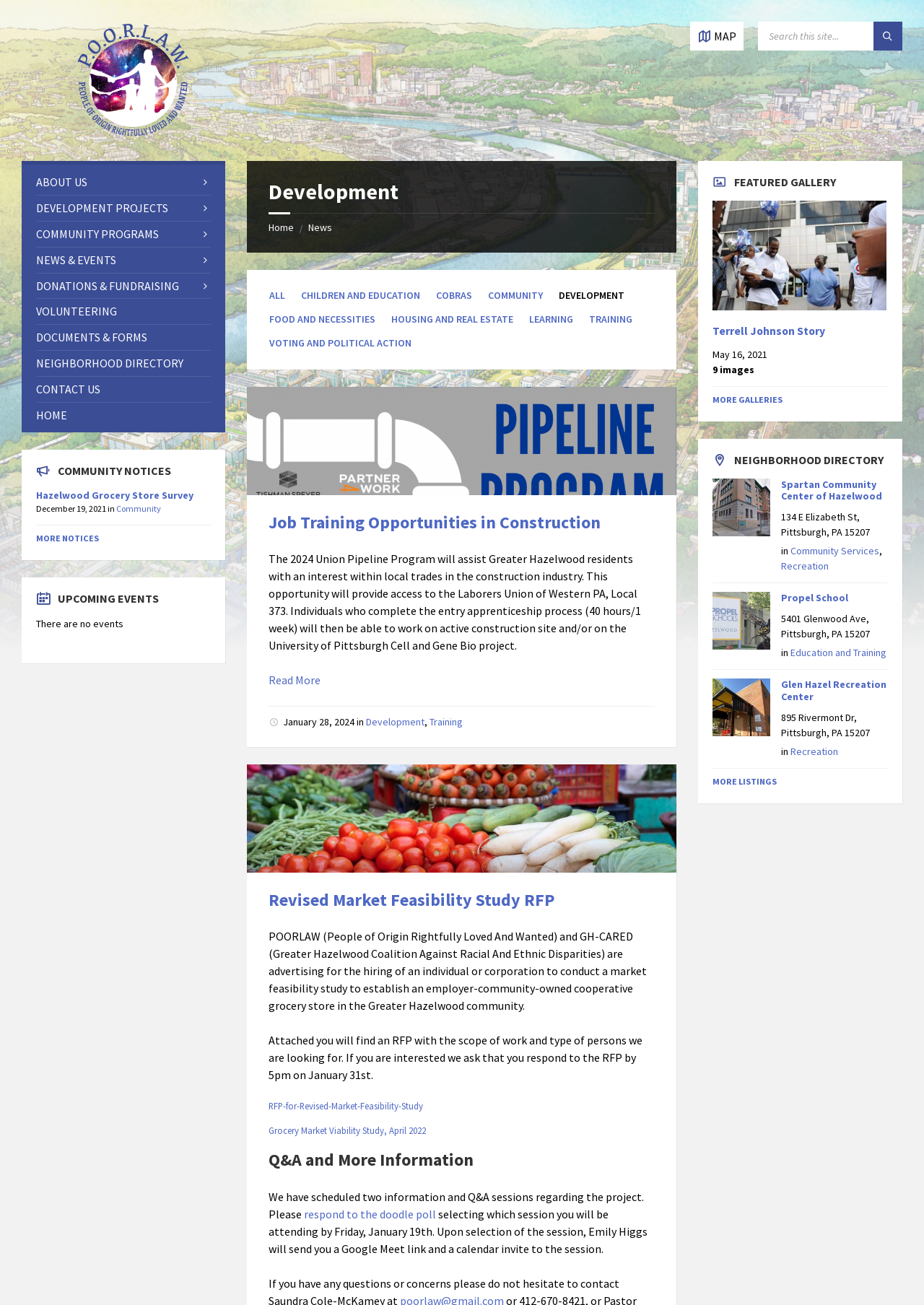Reply to the question below using a single word or brief phrase:
What is the name of the organization?

POORLAW